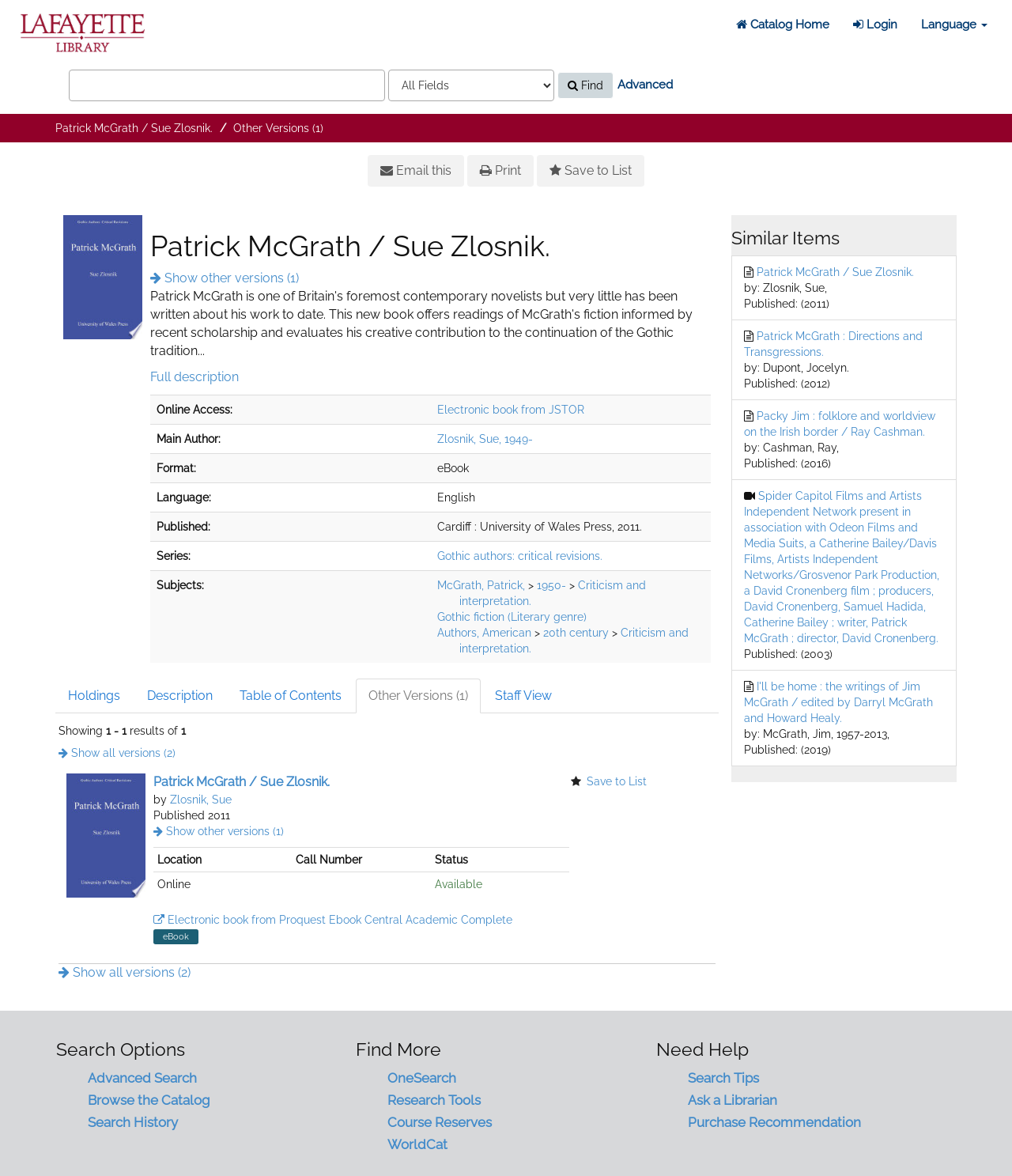How many versions of the book are there?
Based on the screenshot, provide a one-word or short-phrase response.

2